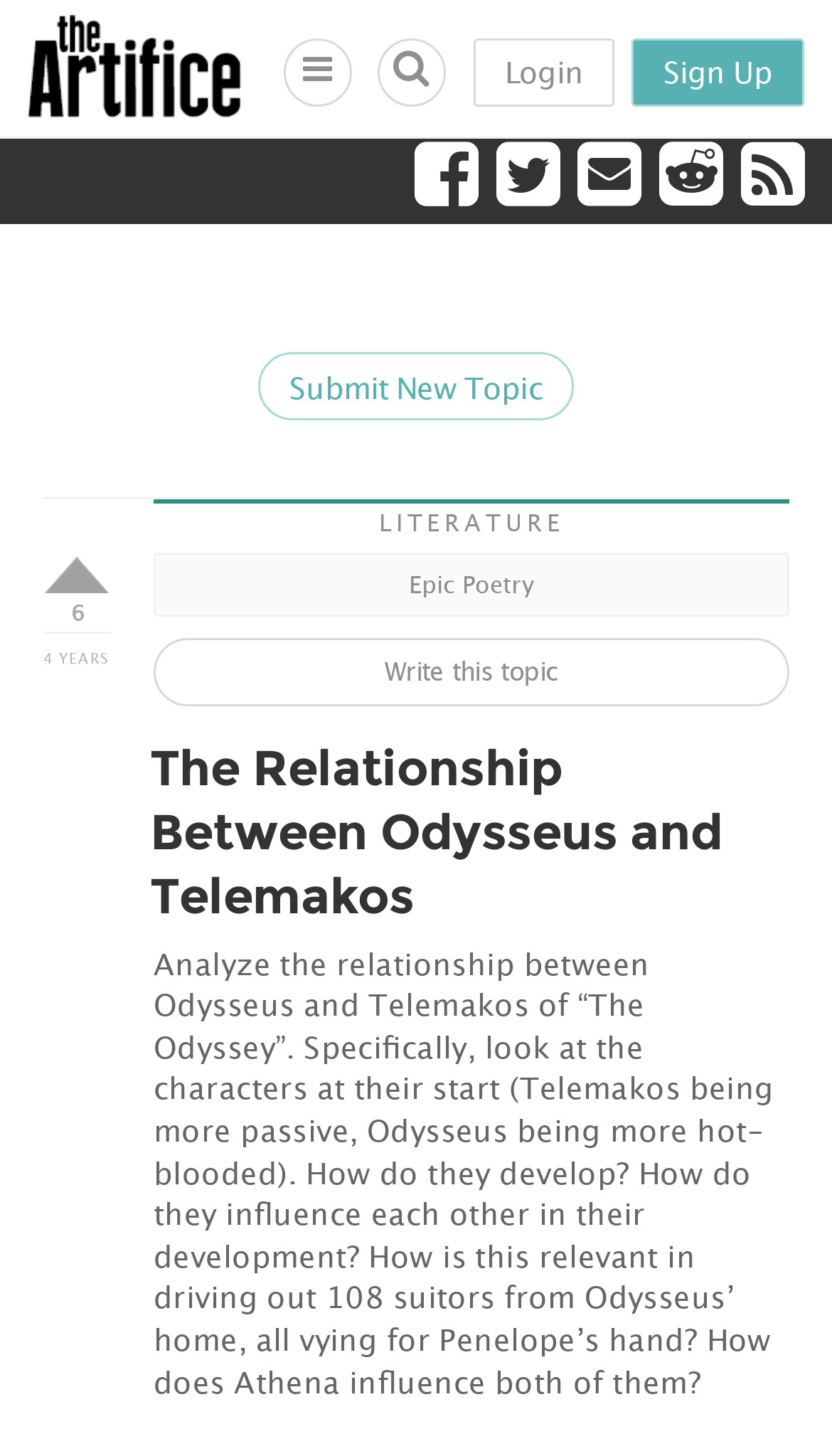Respond with a single word or short phrase to the following question: 
What is the category of the article?

Epic Poetry